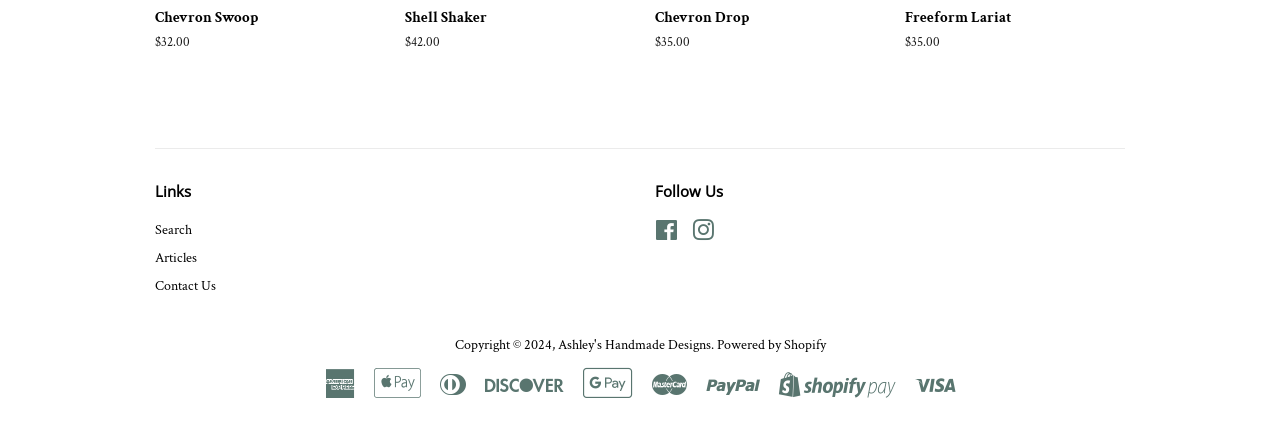Identify the bounding box of the UI component described as: "Powered by Shopify".

[0.56, 0.775, 0.645, 0.819]